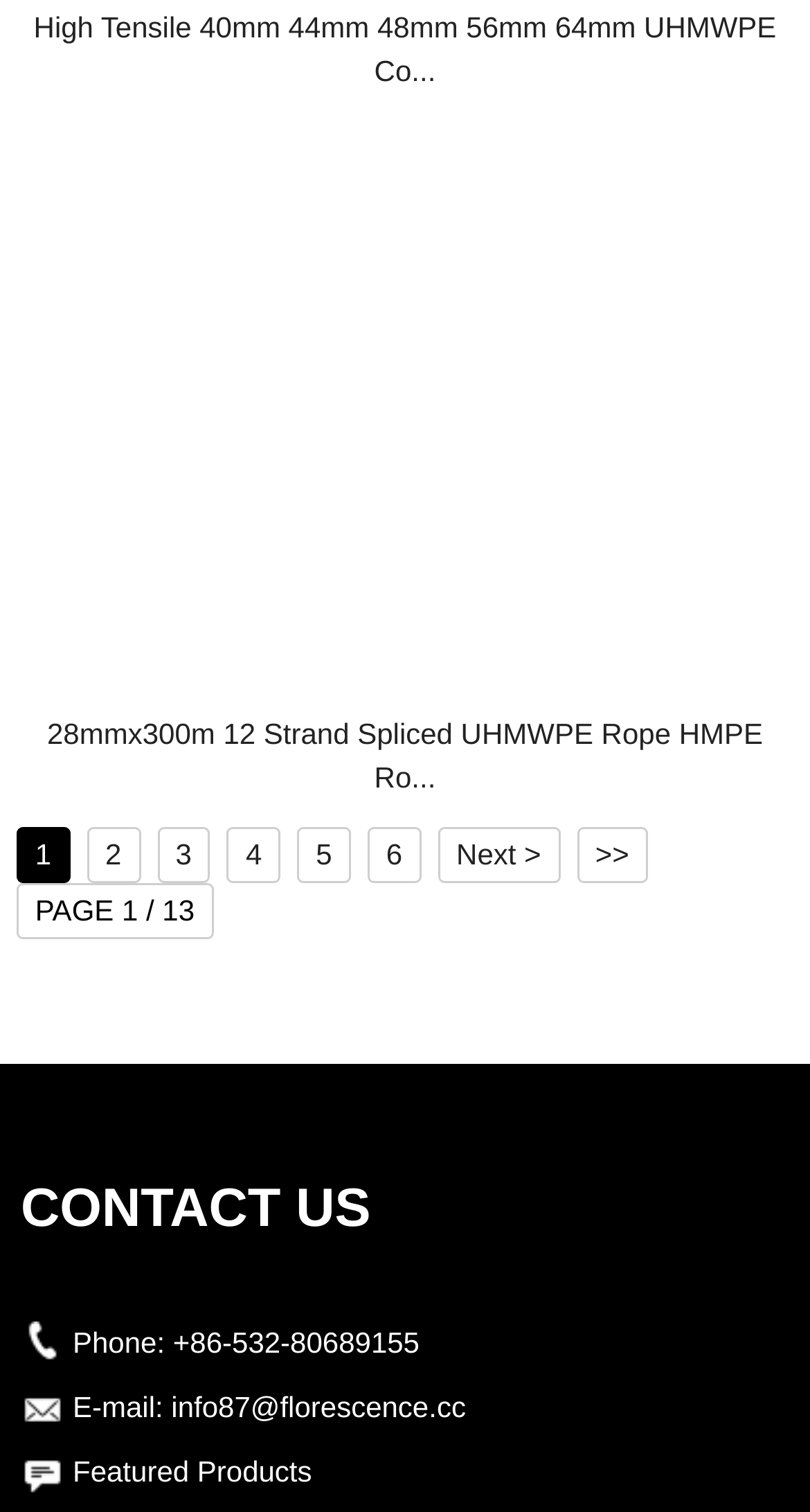Locate the bounding box coordinates of the clickable region to complete the following instruction: "Go to next page."

[0.54, 0.546, 0.691, 0.583]